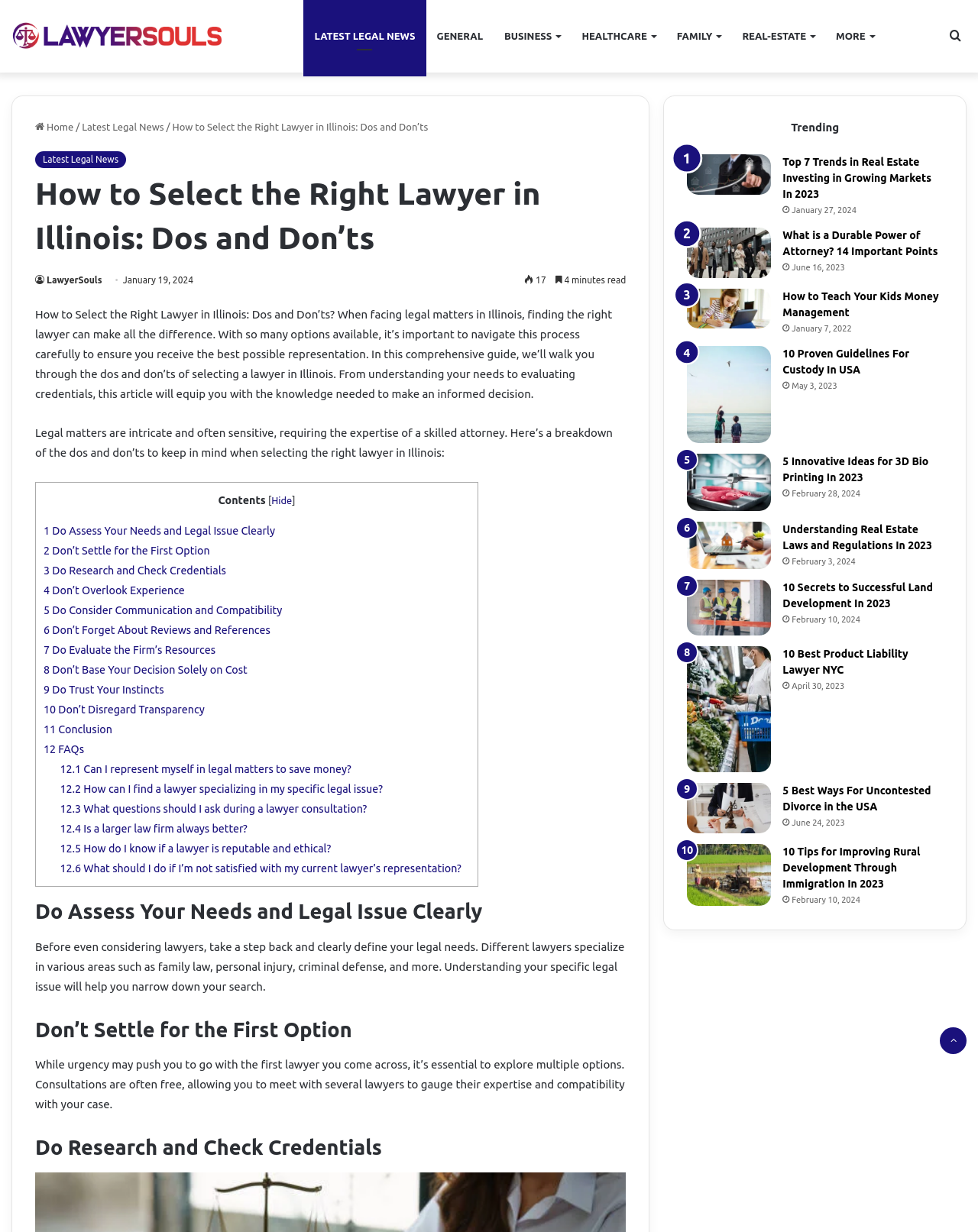Find the bounding box coordinates of the element you need to click on to perform this action: 'Search for lawyers'. The coordinates should be represented by four float values between 0 and 1, in the format [left, top, right, bottom].

[0.965, 0.0, 0.988, 0.059]